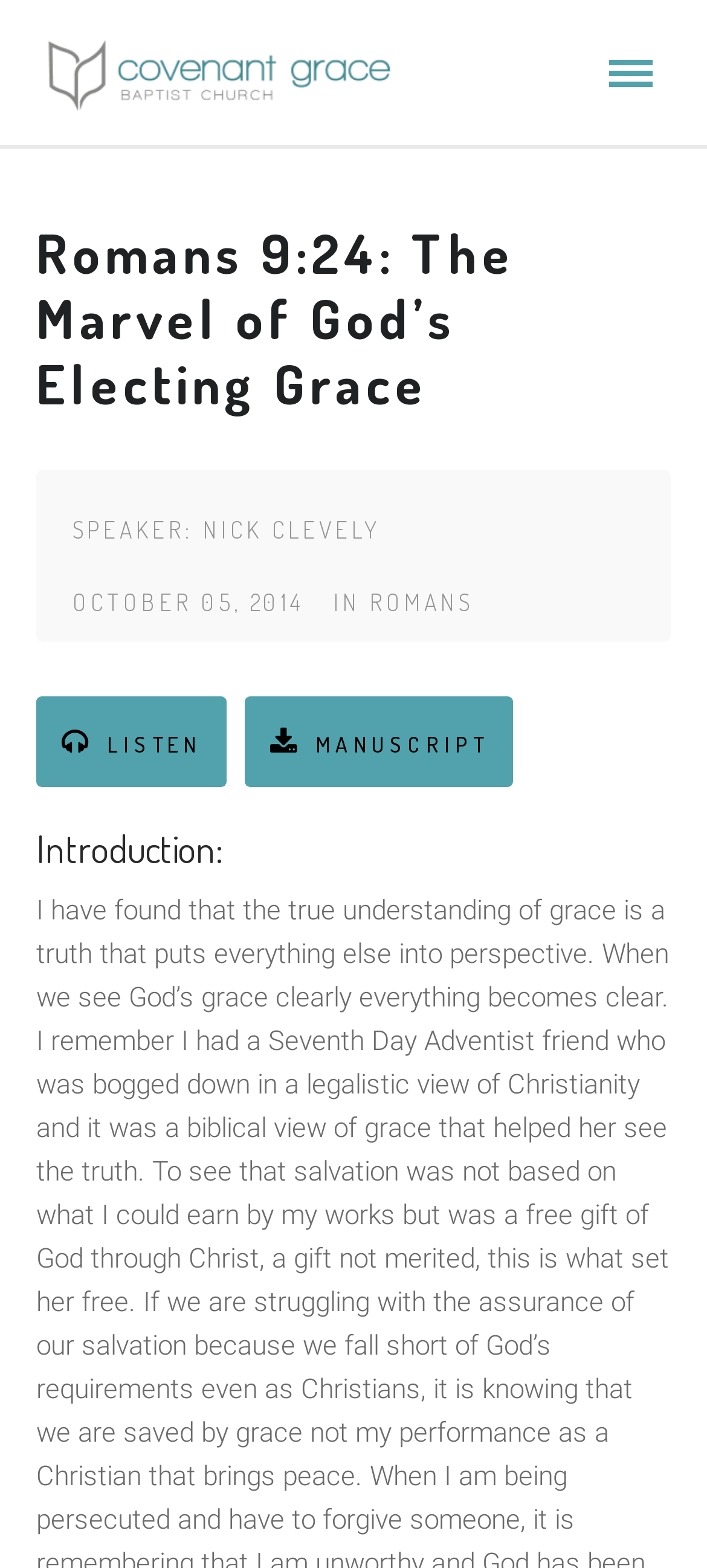Analyze the image and give a detailed response to the question:
What is the title of the sermon?

I found the title of the sermon by looking at the main heading 'Romans 9:24: The Marvel of God’s Electing Grace' which is located at the top of the webpage.